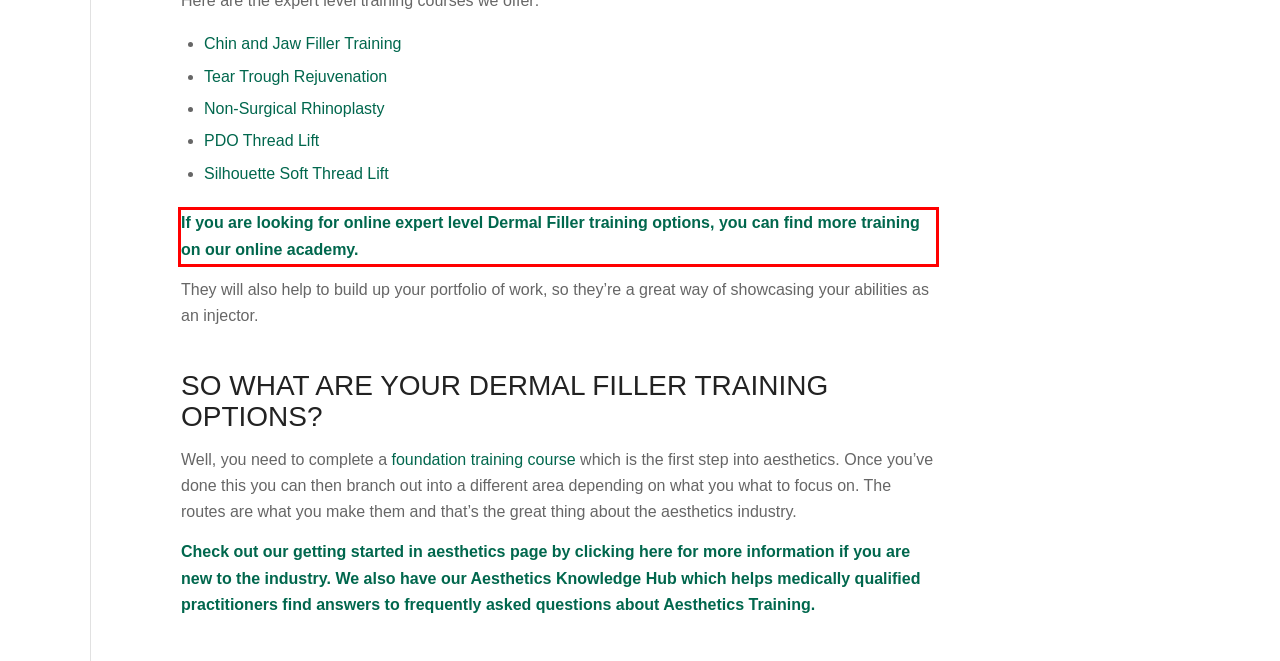Given a screenshot of a webpage containing a red rectangle bounding box, extract and provide the text content found within the red bounding box.

If you are looking for online expert level Dermal Filler training options, you can find more training on our online academy.